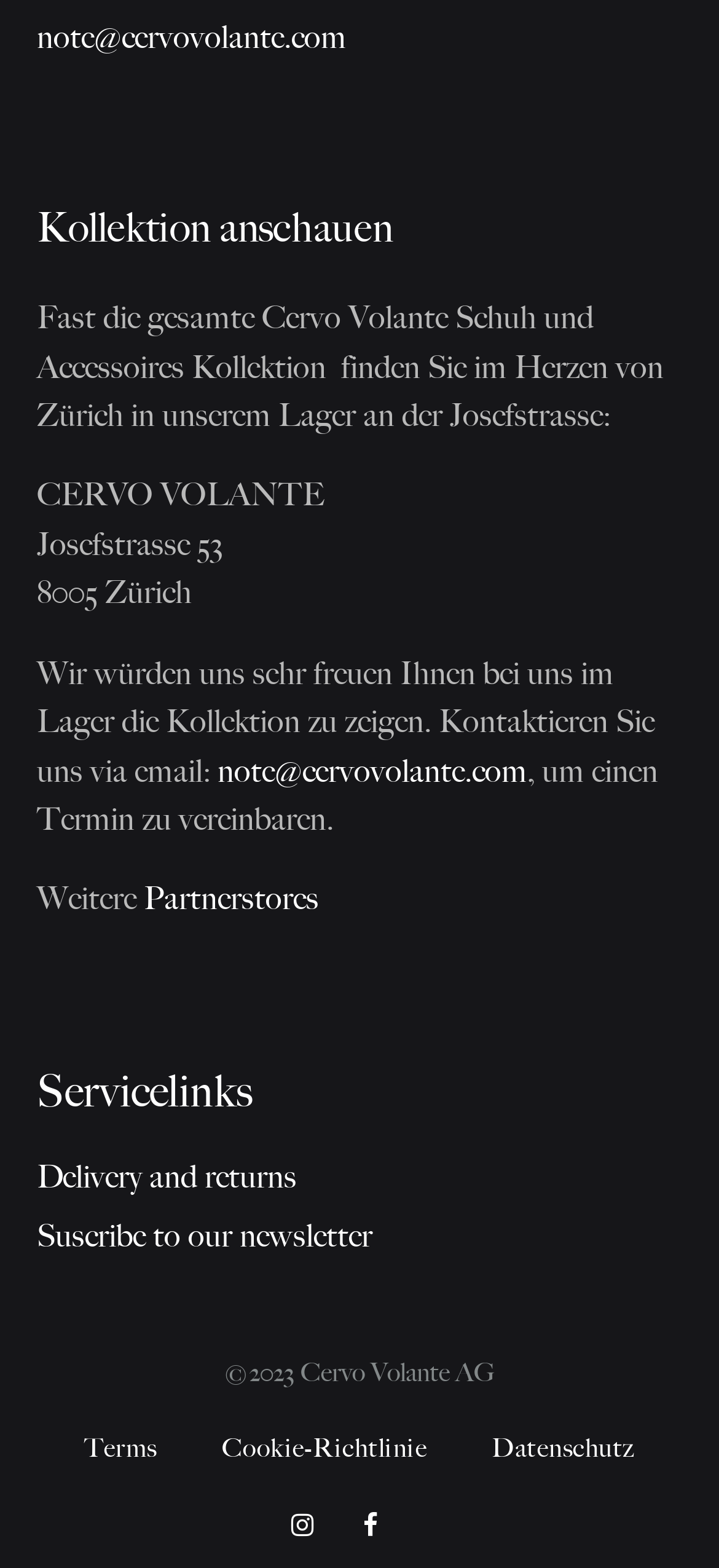What is the name of the company? Observe the screenshot and provide a one-word or short phrase answer.

Cervo Volante AG